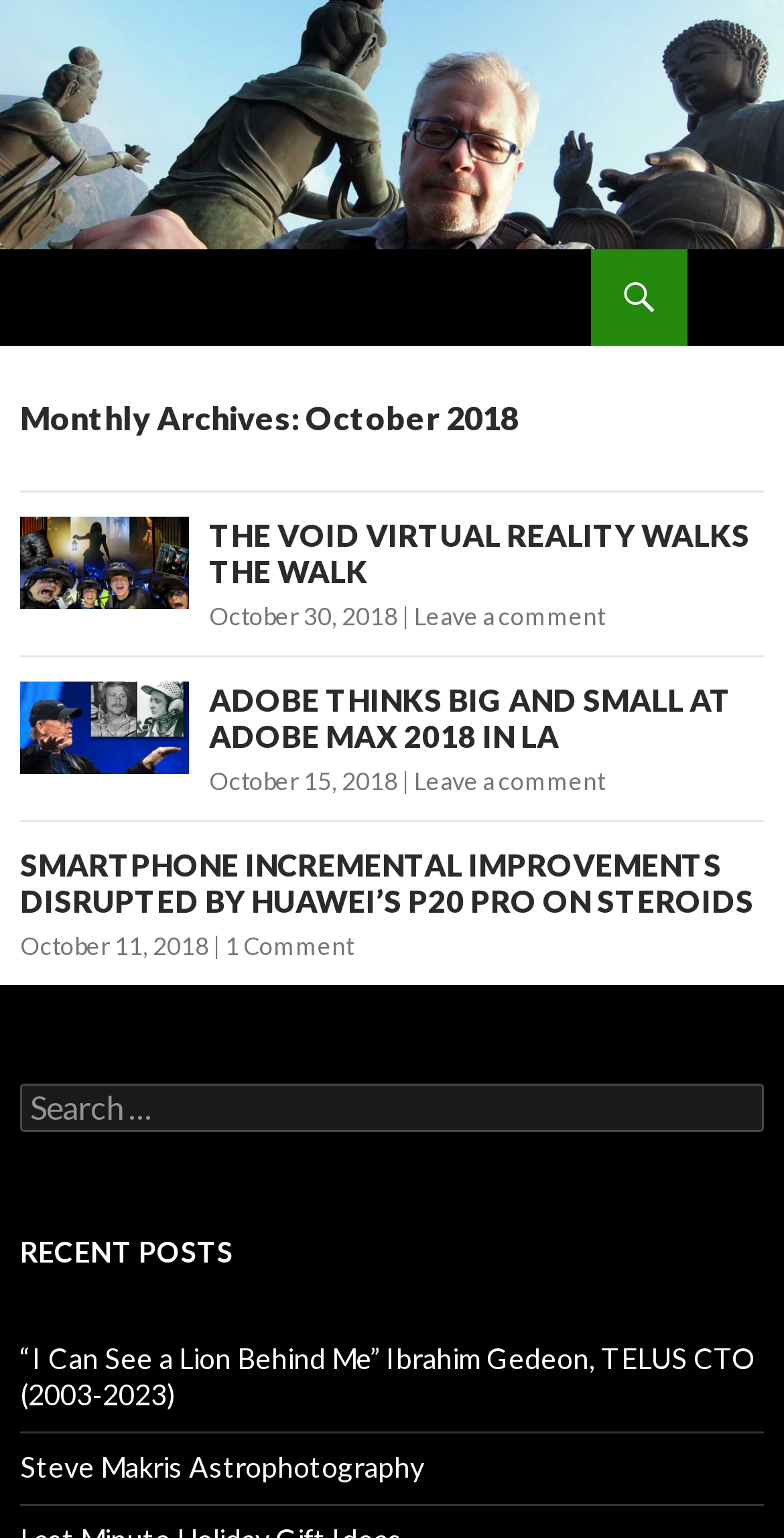Use a single word or phrase to answer this question: 
What is the purpose of the search box?

To search the website